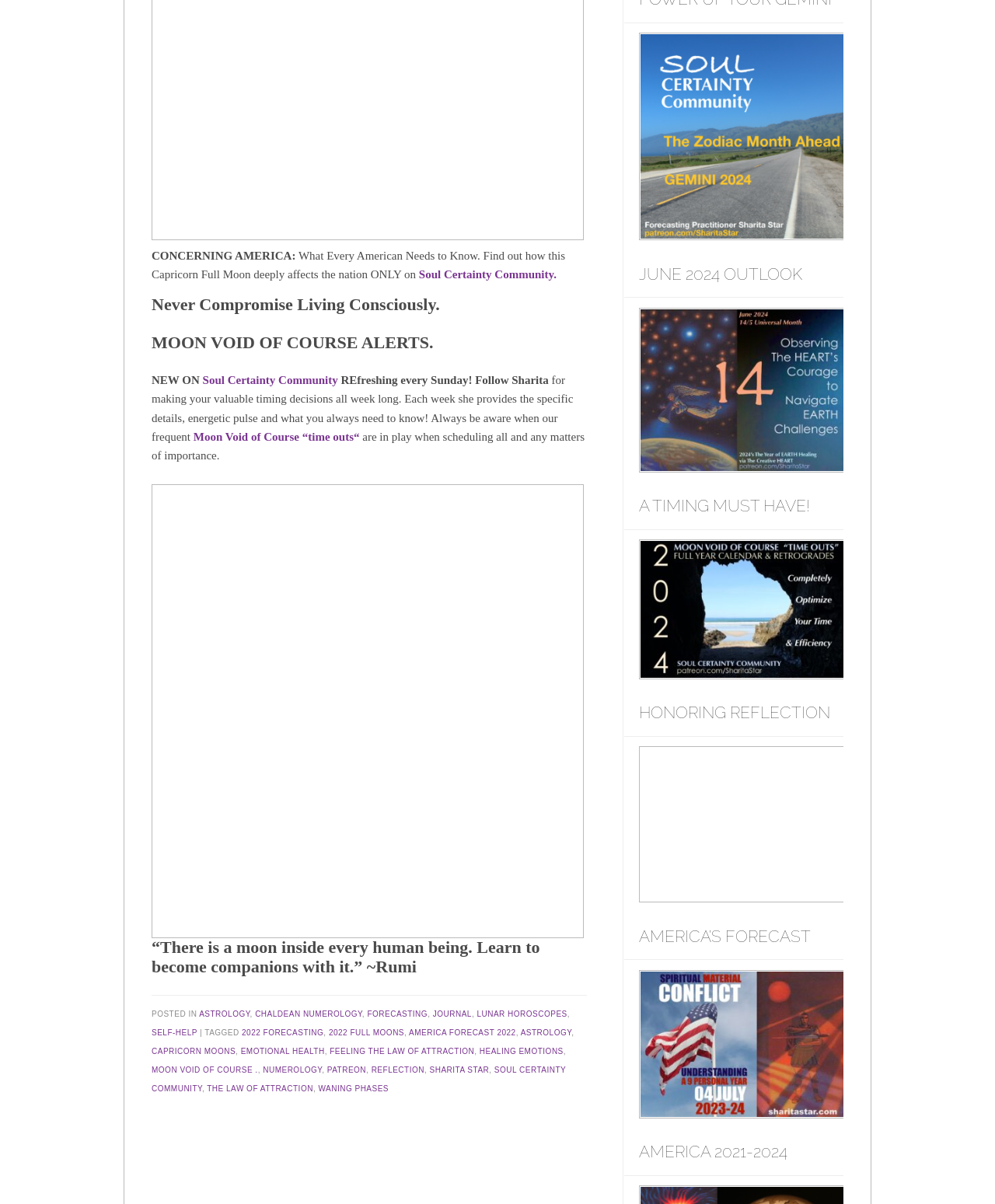Refer to the image and offer a detailed explanation in response to the question: What is the purpose of the 'Moon Void of Course Alerts'?

The purpose of the 'Moon Void of Course Alerts' is to provide timing decisions, as mentioned in the text 'for making your valuable timing decisions all week long'.